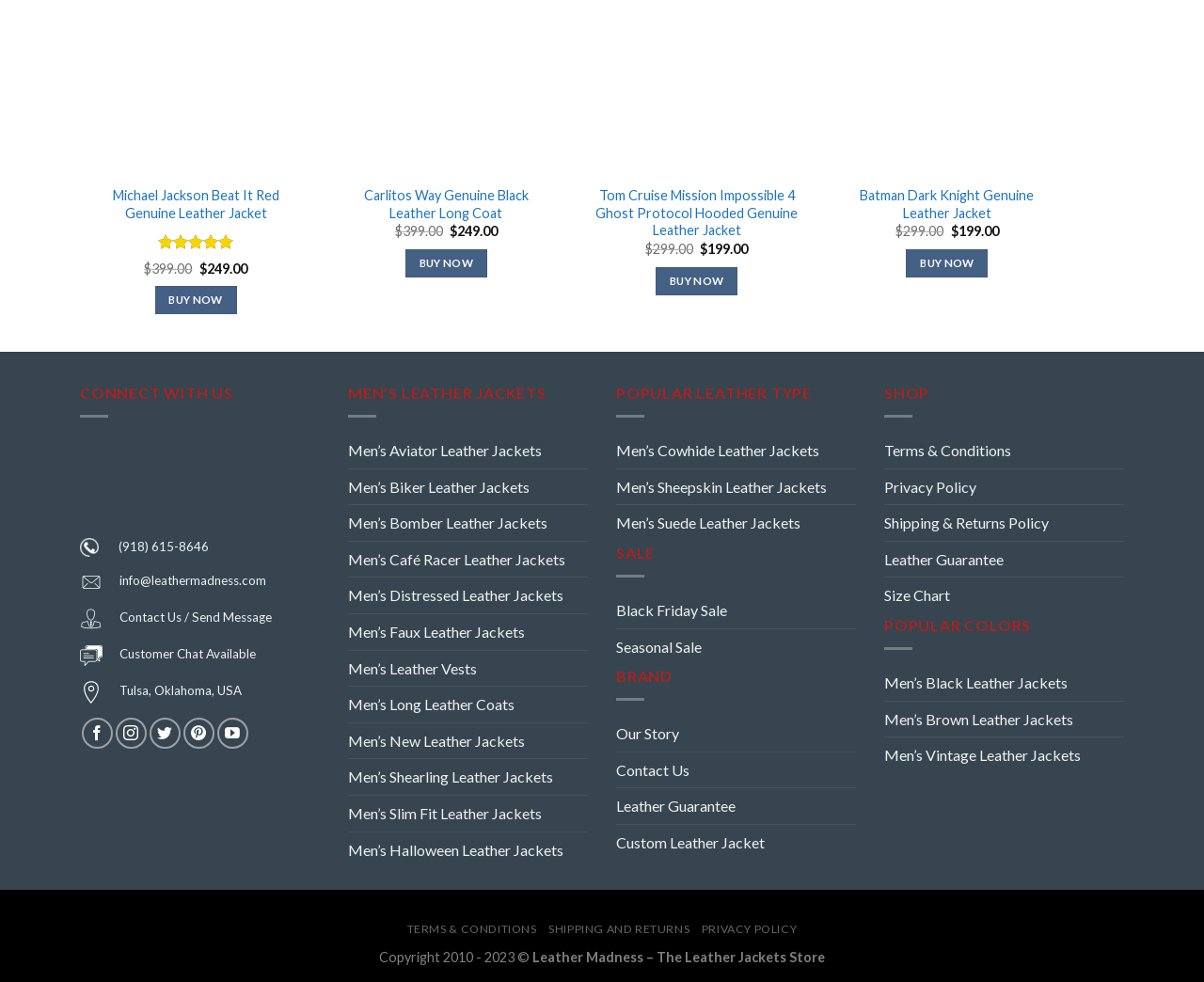Provide the bounding box coordinates, formatted as (top-left x, top-left y, bottom-right x, bottom-right y), with all values being floating point numbers between 0 and 1. Identify the bounding box of the UI element that matches the description: Contact Us / Send Message

[0.097, 0.621, 0.226, 0.637]